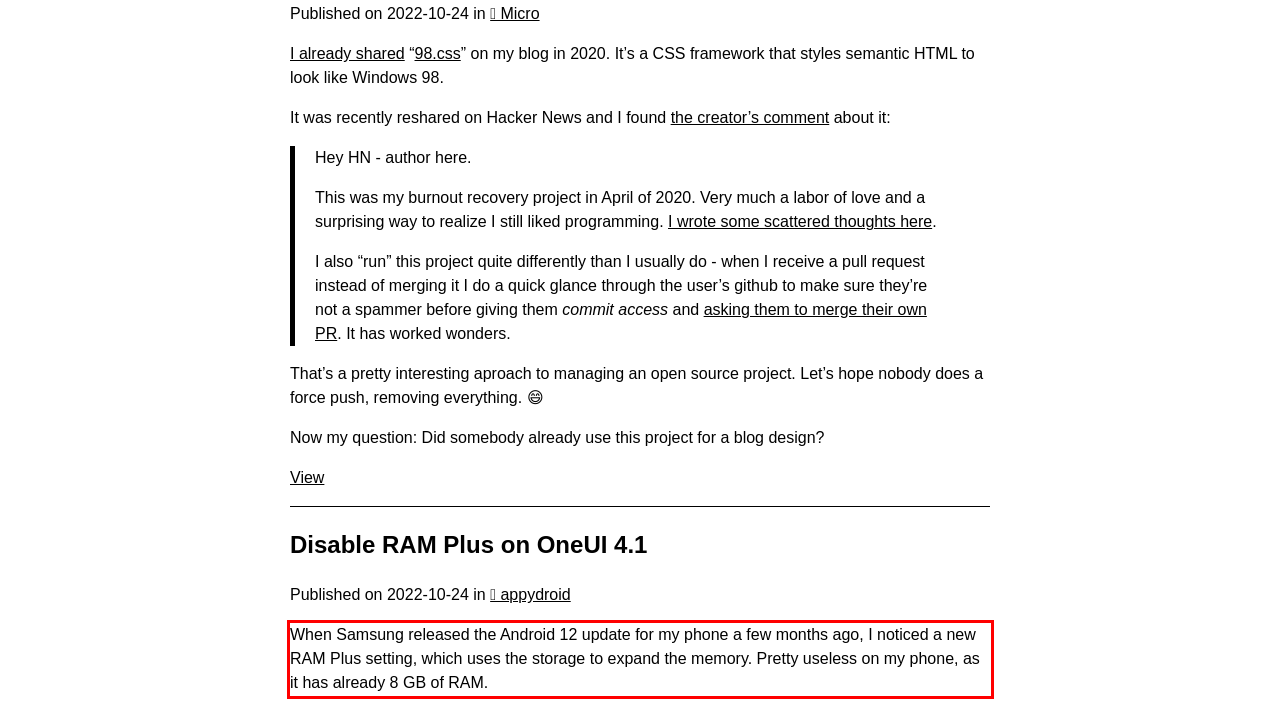Within the screenshot of the webpage, there is a red rectangle. Please recognize and generate the text content inside this red bounding box.

When Samsung released the Android 12 update for my phone a few months ago, I noticed a new RAM Plus setting, which uses the storage to expand the memory. Pretty useless on my phone, as it has already 8 GB of RAM.